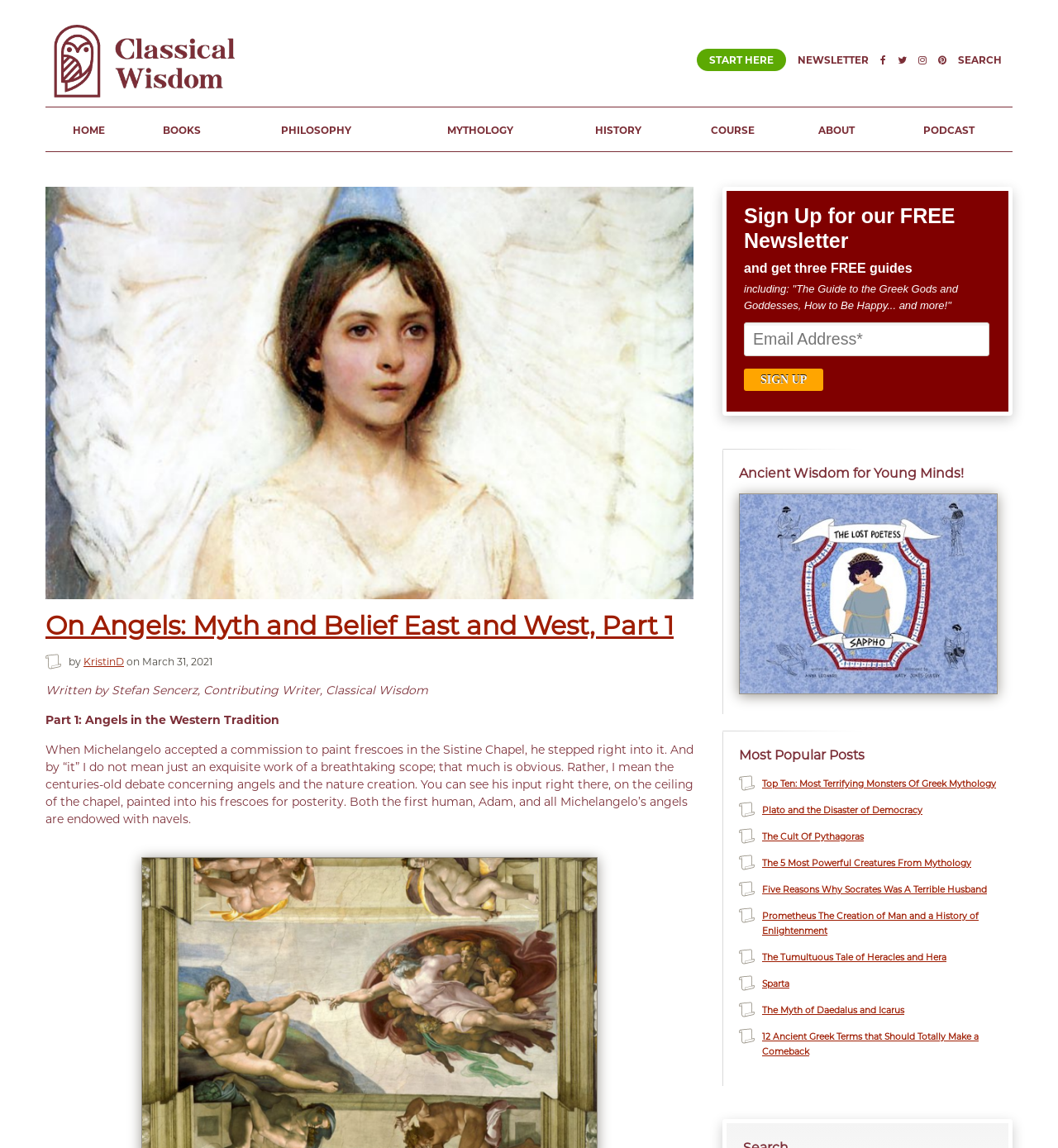What is the theme of the website?
Use the information from the screenshot to give a comprehensive response to the question.

I found the answer by looking at the overall content and structure of the website, which features articles and links related to classical wisdom, philosophy, mythology, and history. This suggests that the website is focused on exploring and sharing classical wisdom.